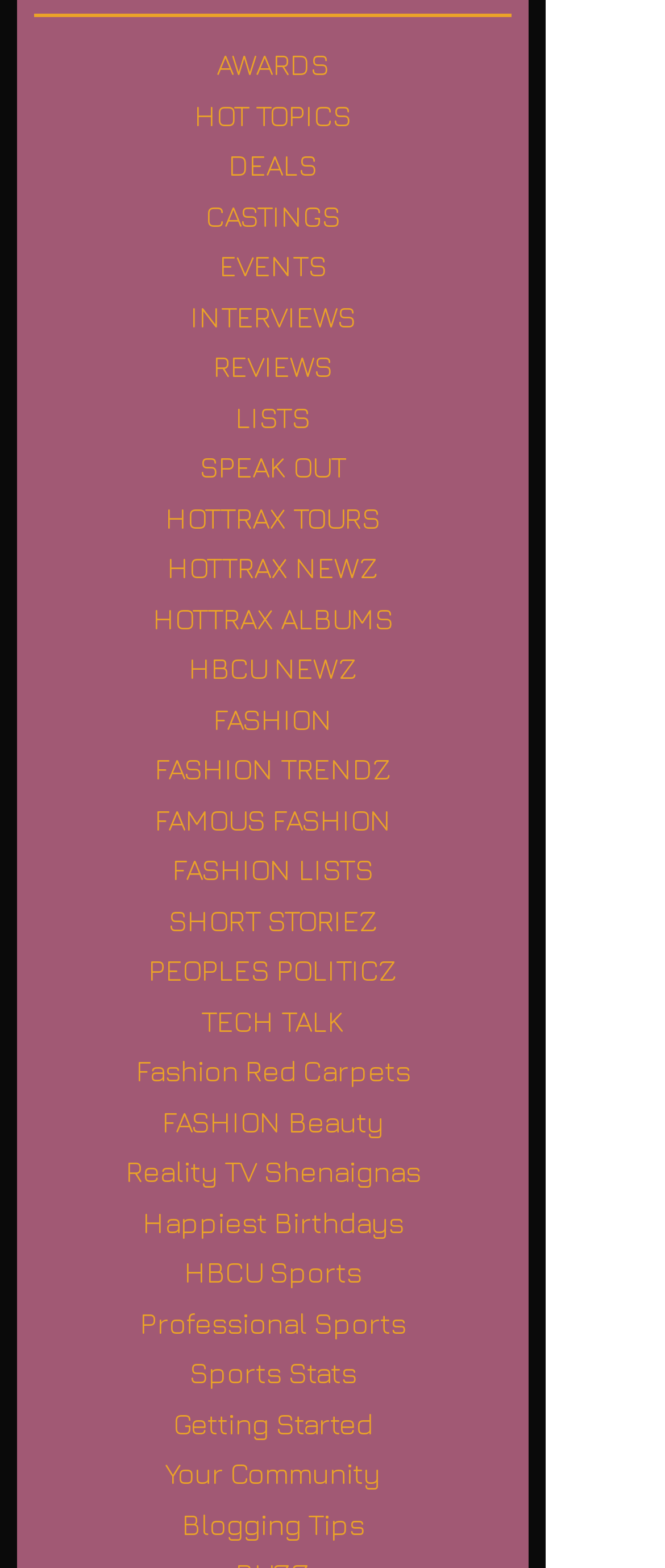How many categories of topics are covered on this webpage?
Using the screenshot, give a one-word or short phrase answer.

More than 10